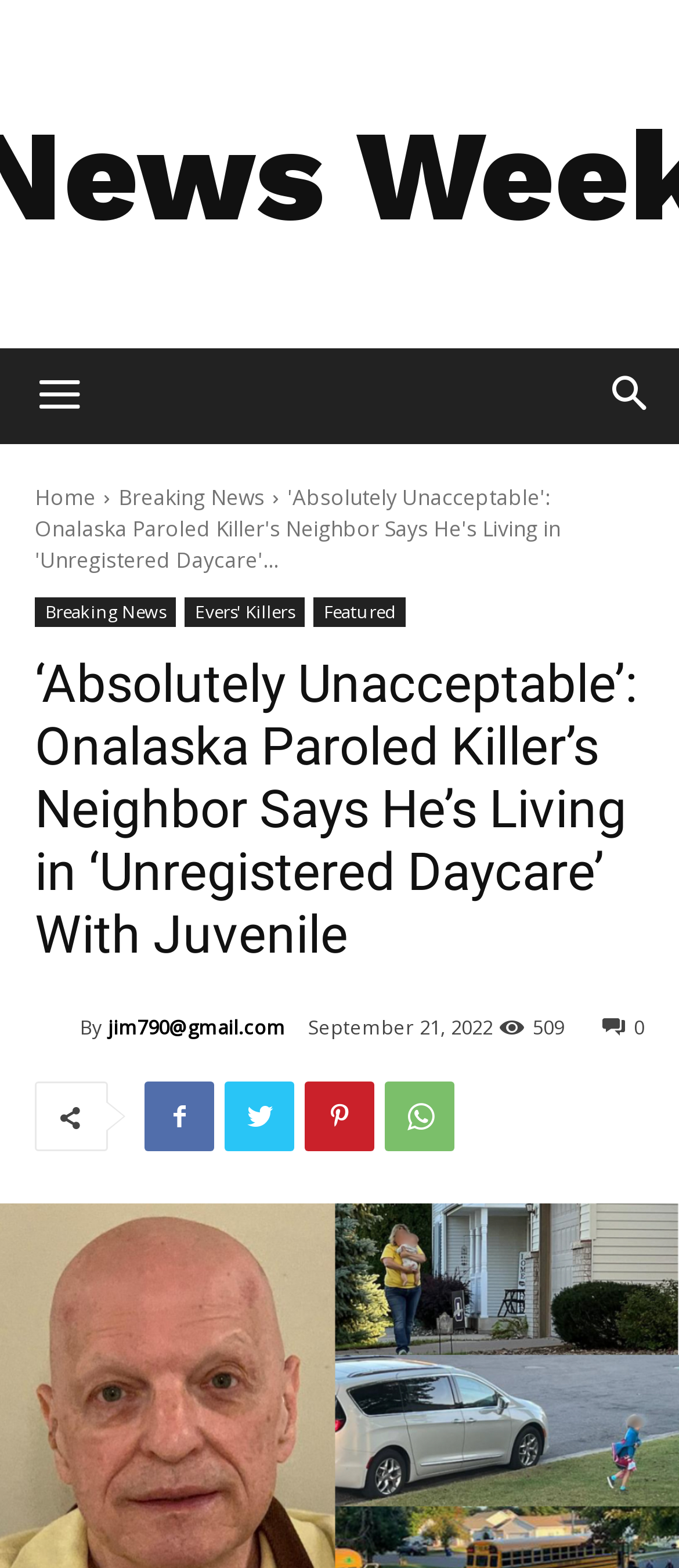Please find the bounding box coordinates of the element that needs to be clicked to perform the following instruction: "Click the 'Logo News Week' link". The bounding box coordinates should be four float numbers between 0 and 1, represented as [left, top, right, bottom].

[0.051, 0.067, 0.949, 0.157]